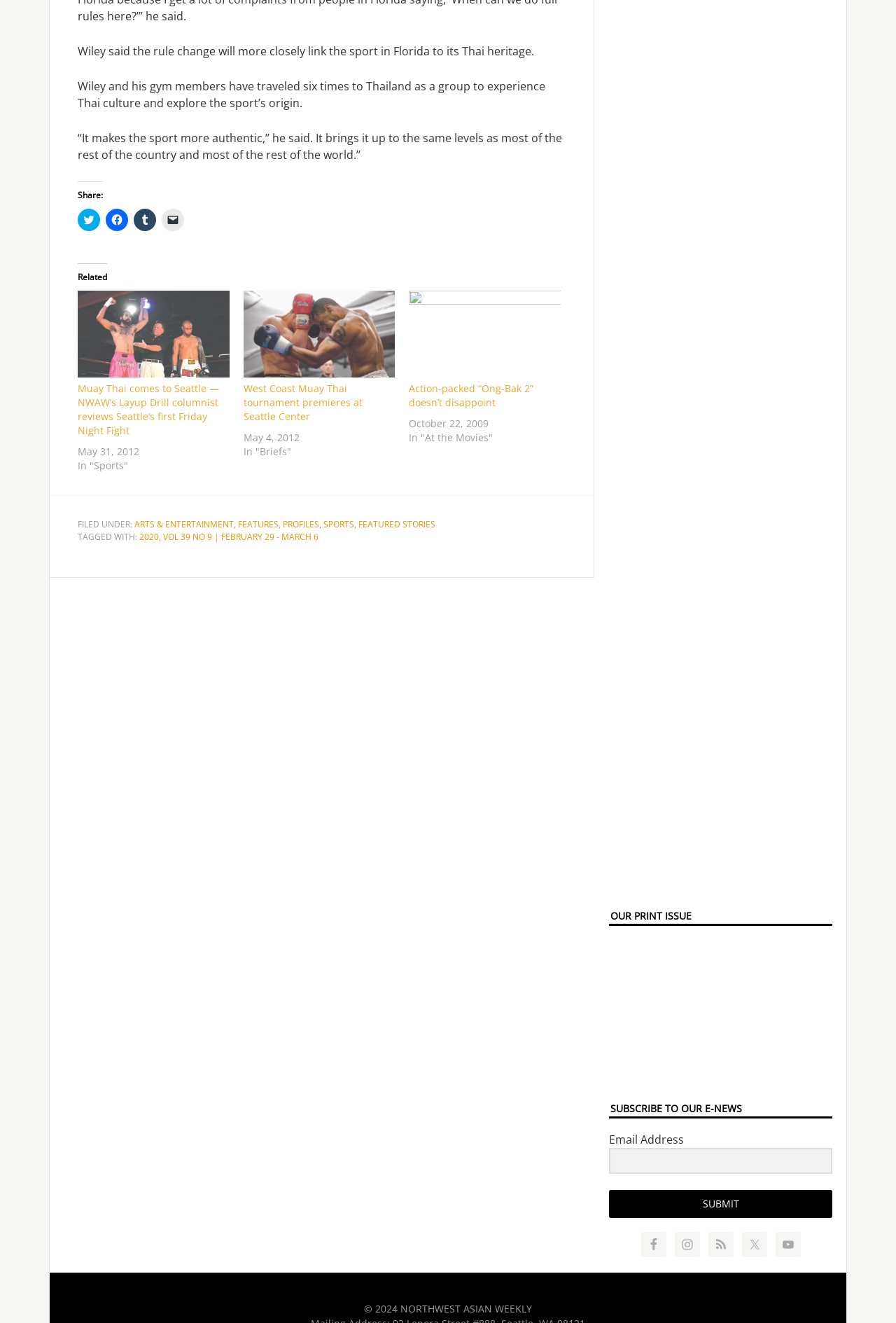Please specify the bounding box coordinates in the format (top-left x, top-left y, bottom-right x, bottom-right y), with all values as floating point numbers between 0 and 1. Identify the bounding box of the UI element described by: Arts & Entertainment

[0.15, 0.392, 0.261, 0.401]